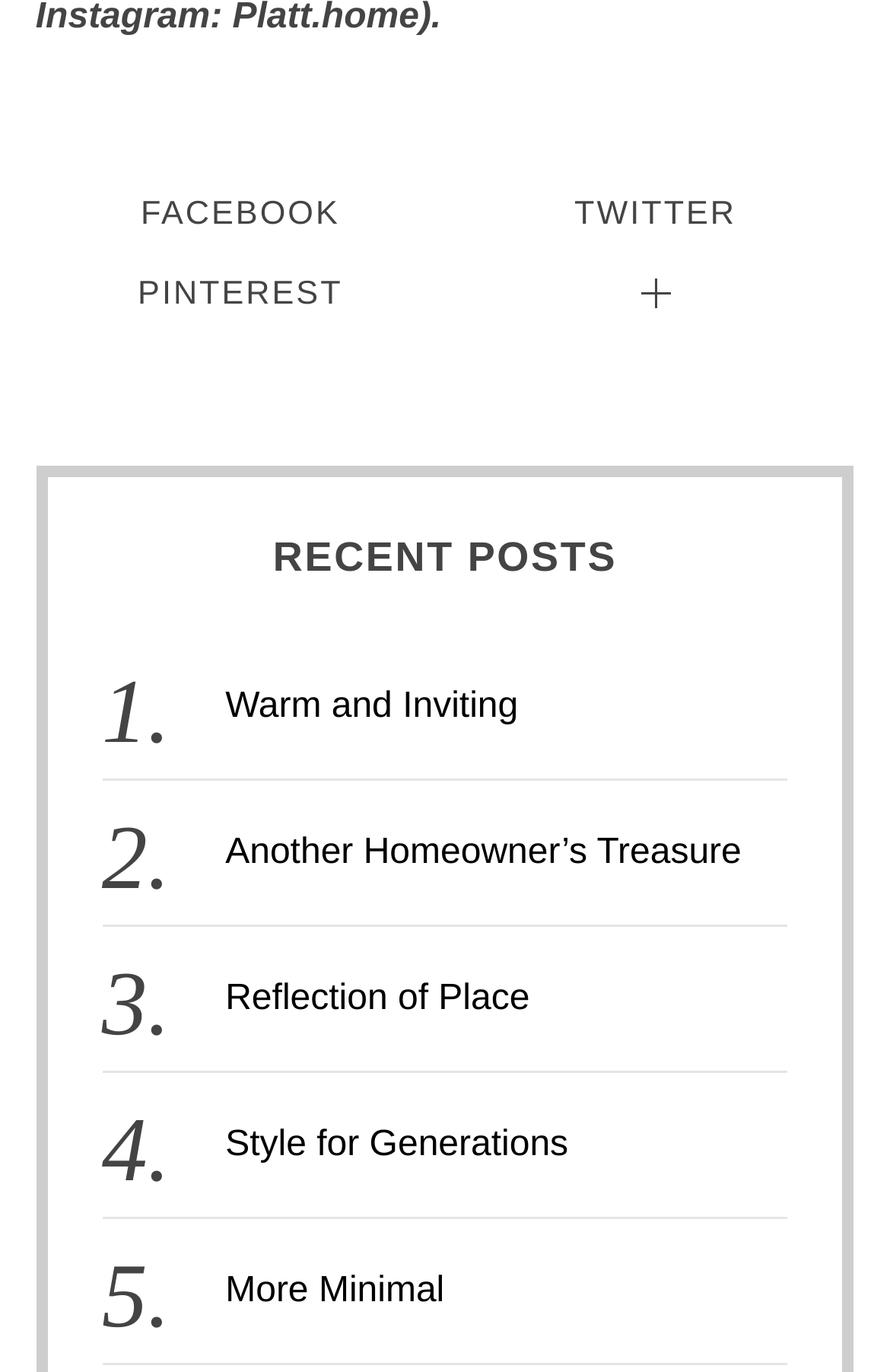Please locate the clickable area by providing the bounding box coordinates to follow this instruction: "Read 'Warm and Inviting'".

[0.253, 0.501, 0.582, 0.529]